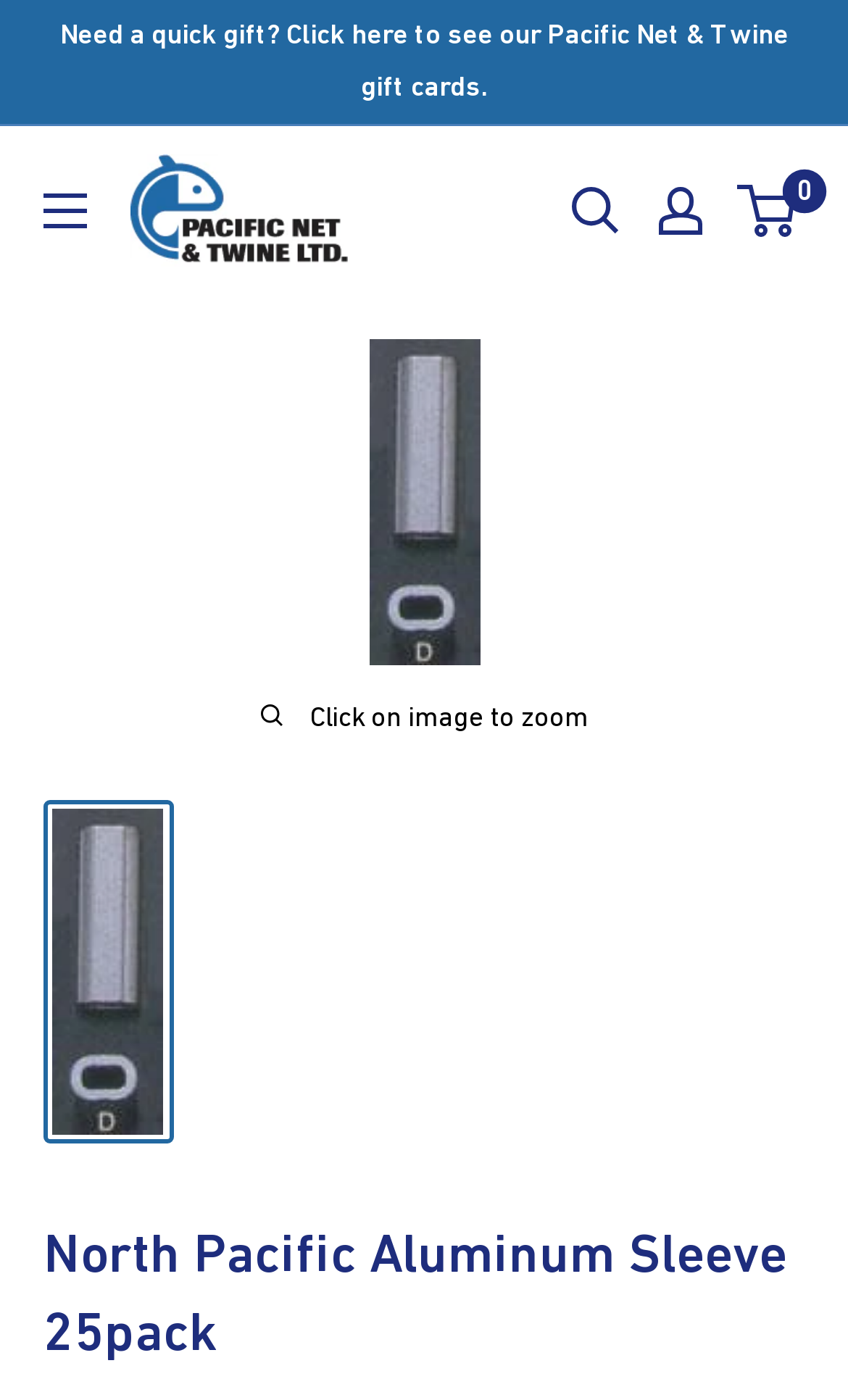Can you identify the bounding box coordinates of the clickable region needed to carry out this instruction: 'register for an account'? The coordinates should be four float numbers within the range of 0 to 1, stated as [left, top, right, bottom].

None